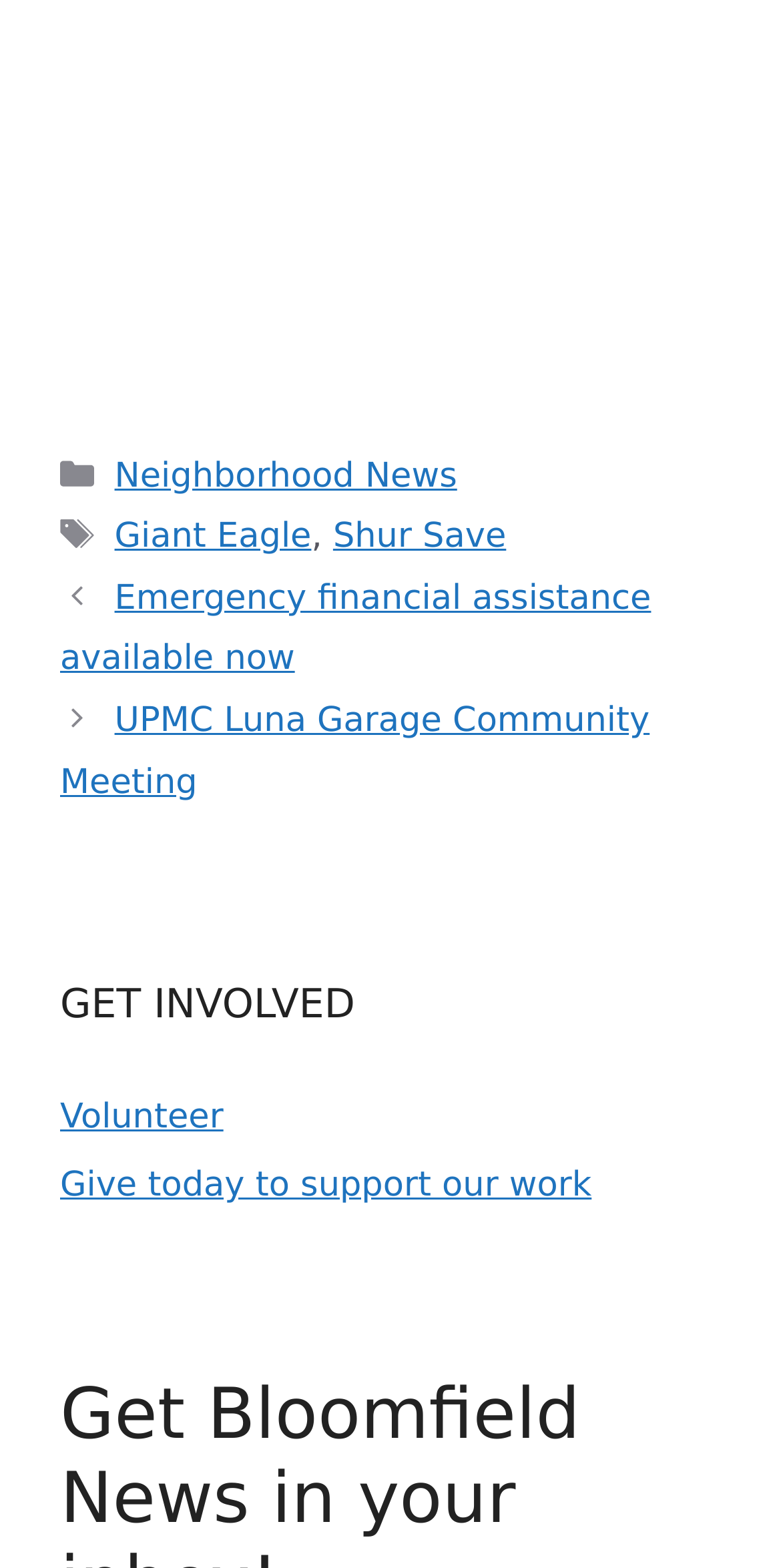Locate the UI element described as follows: "Shur Save". Return the bounding box coordinates as four float numbers between 0 and 1 in the order [left, top, right, bottom].

[0.426, 0.33, 0.648, 0.355]